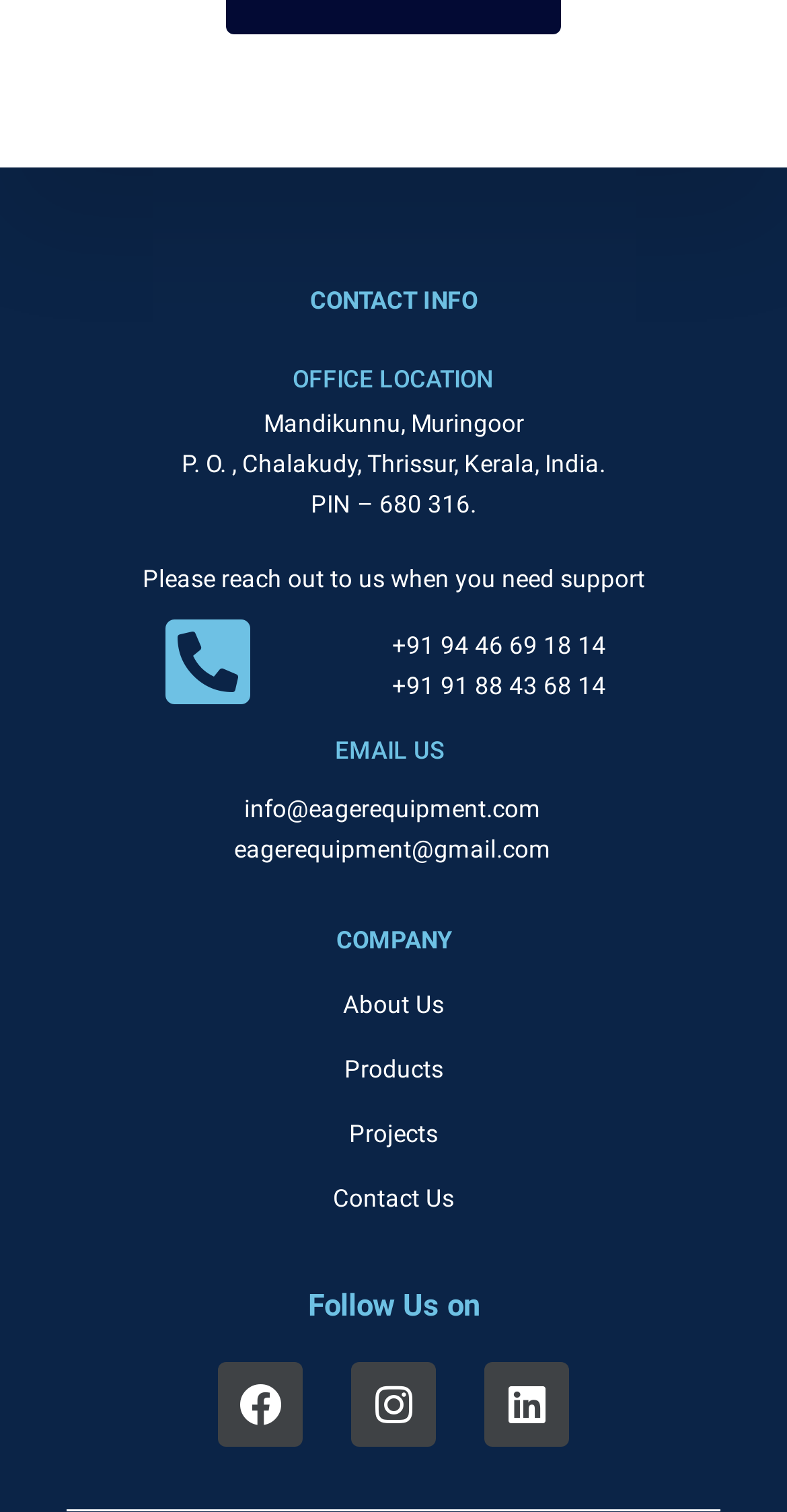Please specify the bounding box coordinates of the area that should be clicked to accomplish the following instruction: "Explore products". The coordinates should consist of four float numbers between 0 and 1, i.e., [left, top, right, bottom].

[0.437, 0.698, 0.563, 0.717]